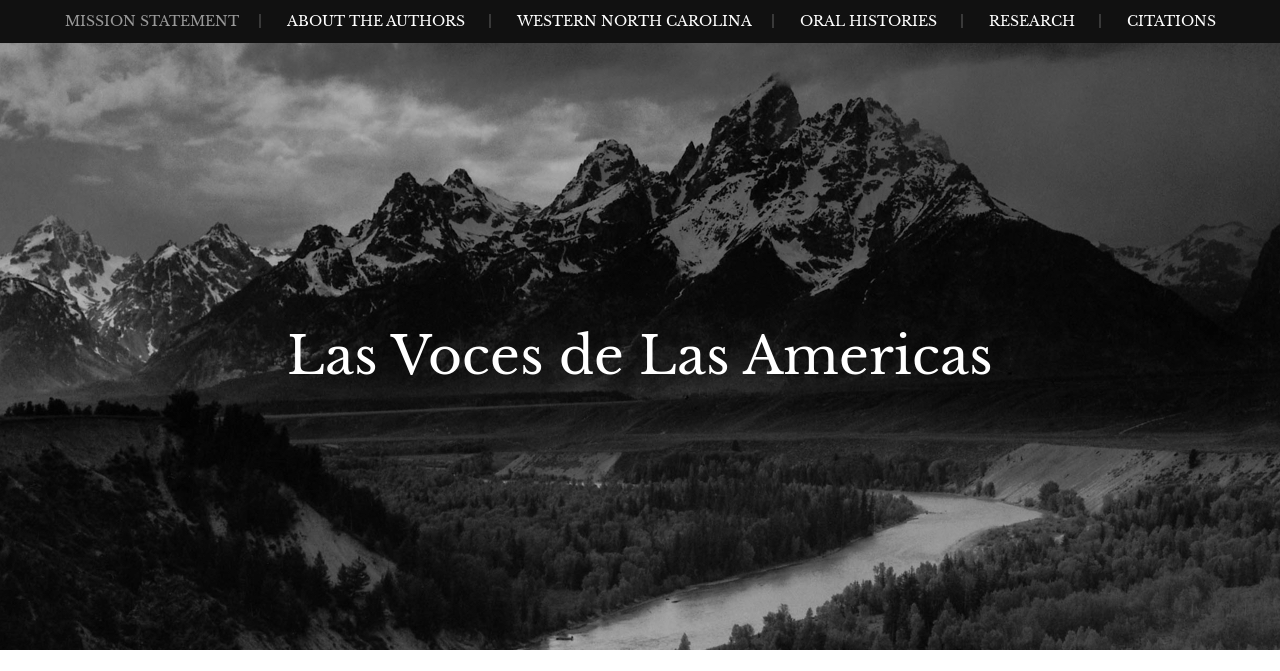What is the position of the 'Las Voces de Las Americas' link?
Respond to the question with a single word or phrase according to the image.

Below the top menu